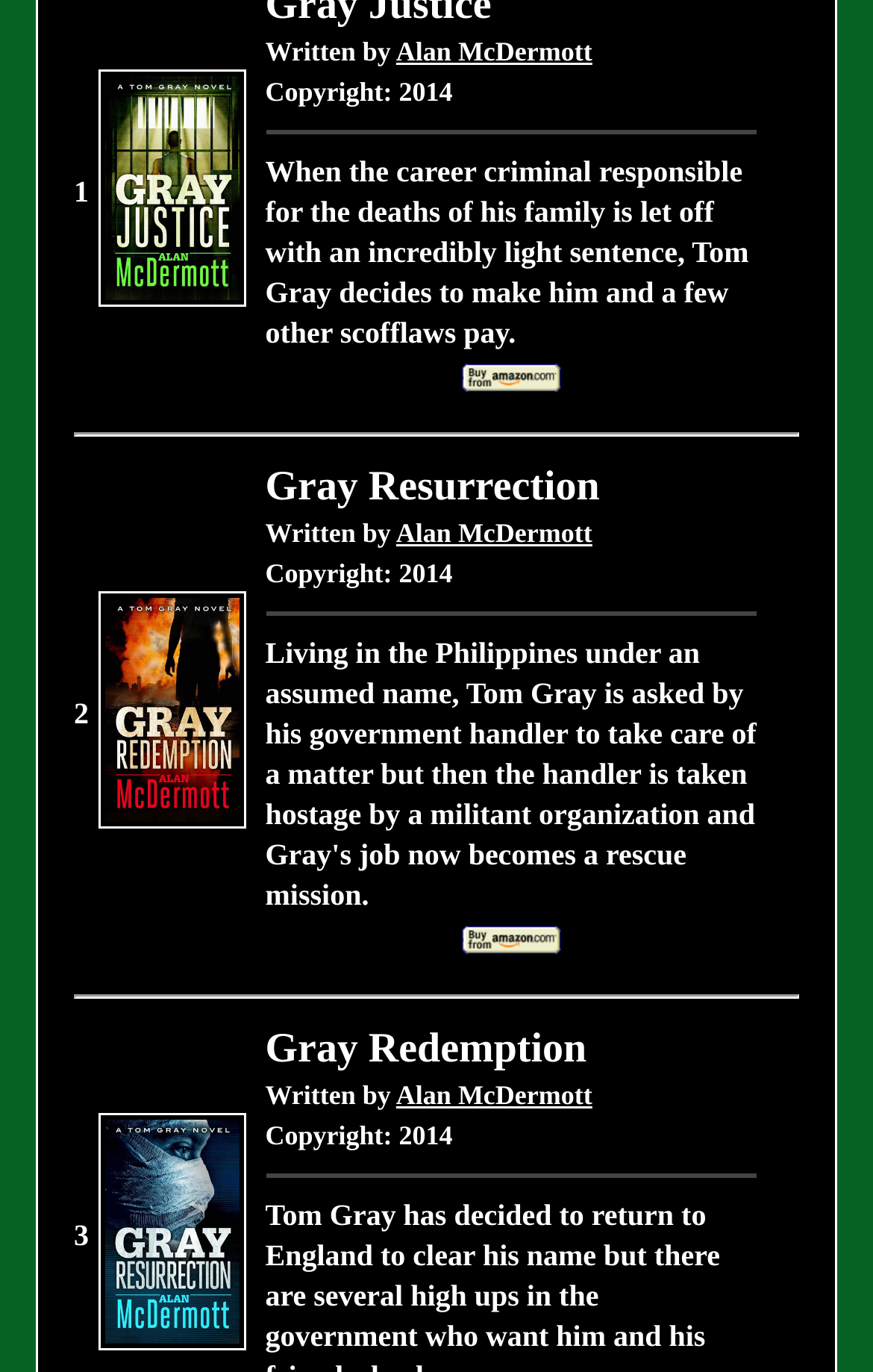Could you locate the bounding box coordinates for the section that should be clicked to accomplish this task: "View Legal Notices".

None